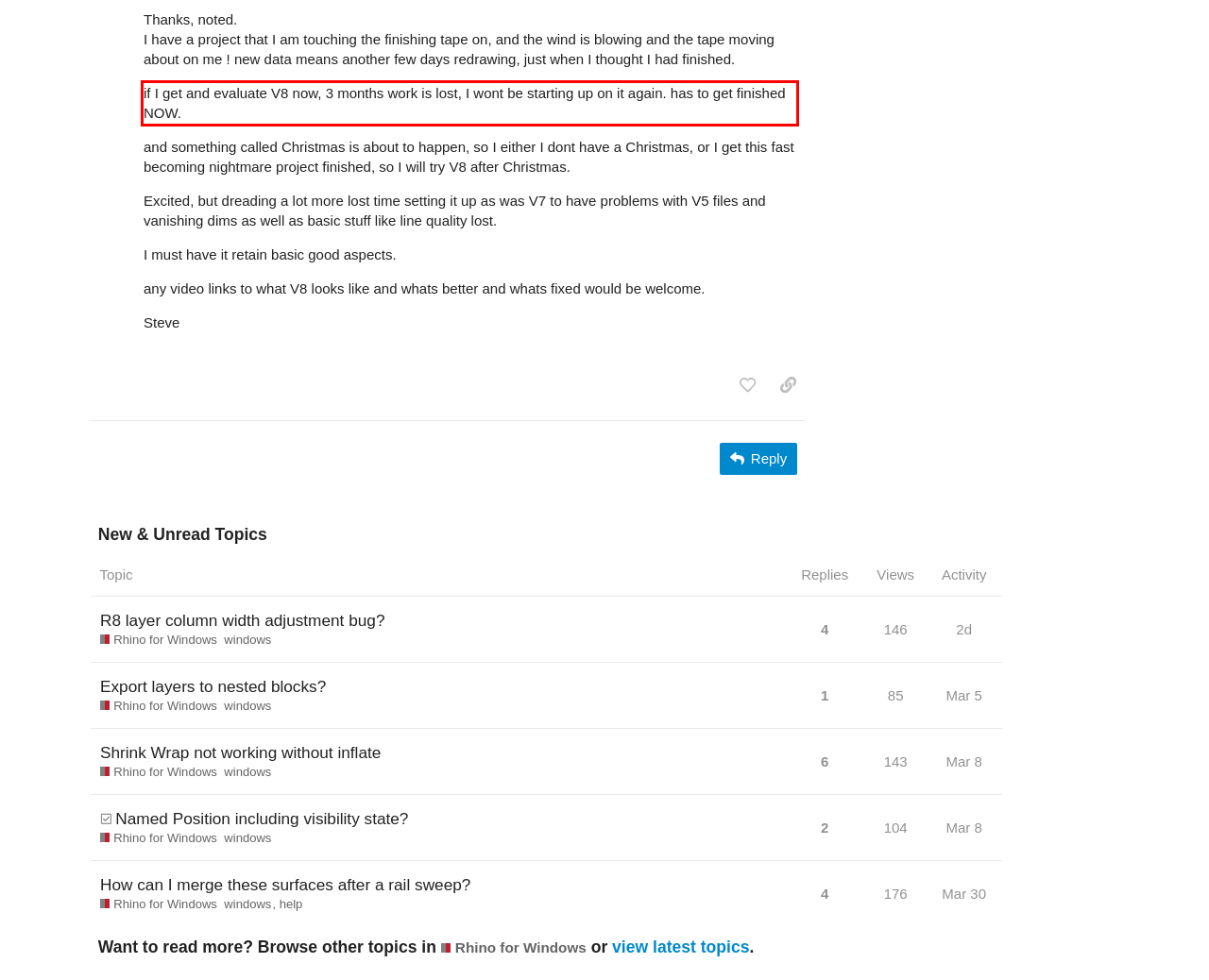Within the screenshot of a webpage, identify the red bounding box and perform OCR to capture the text content it contains.

if I get and evaluate V8 now, 3 months work is lost, I wont be starting up on it again. has to get finished NOW.